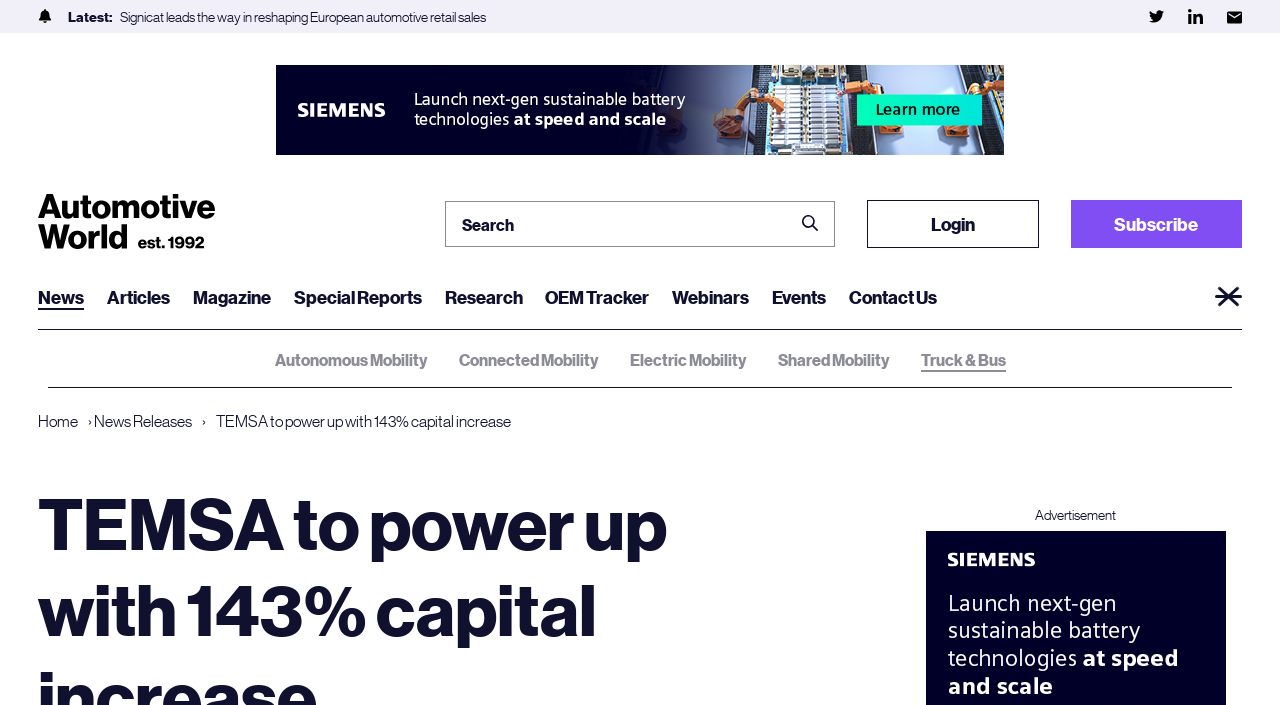Give a one-word or short-phrase answer to the following question: 
What is the purpose of the search box?

Search for articles